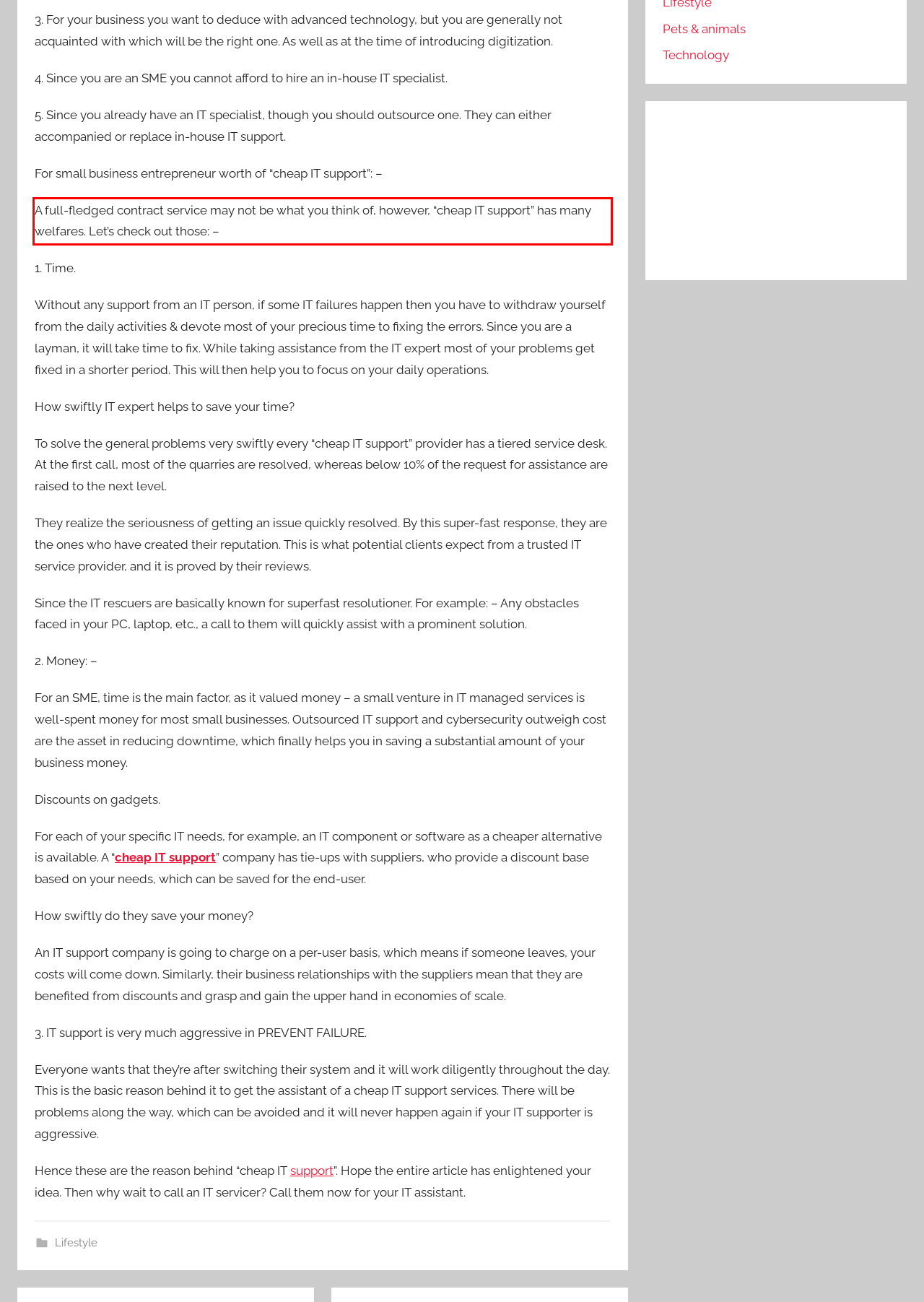Using the provided webpage screenshot, recognize the text content in the area marked by the red bounding box.

A full-fledged contract service may not be what you think of, however, “cheap IT support” has many welfares. Let’s check out those: –